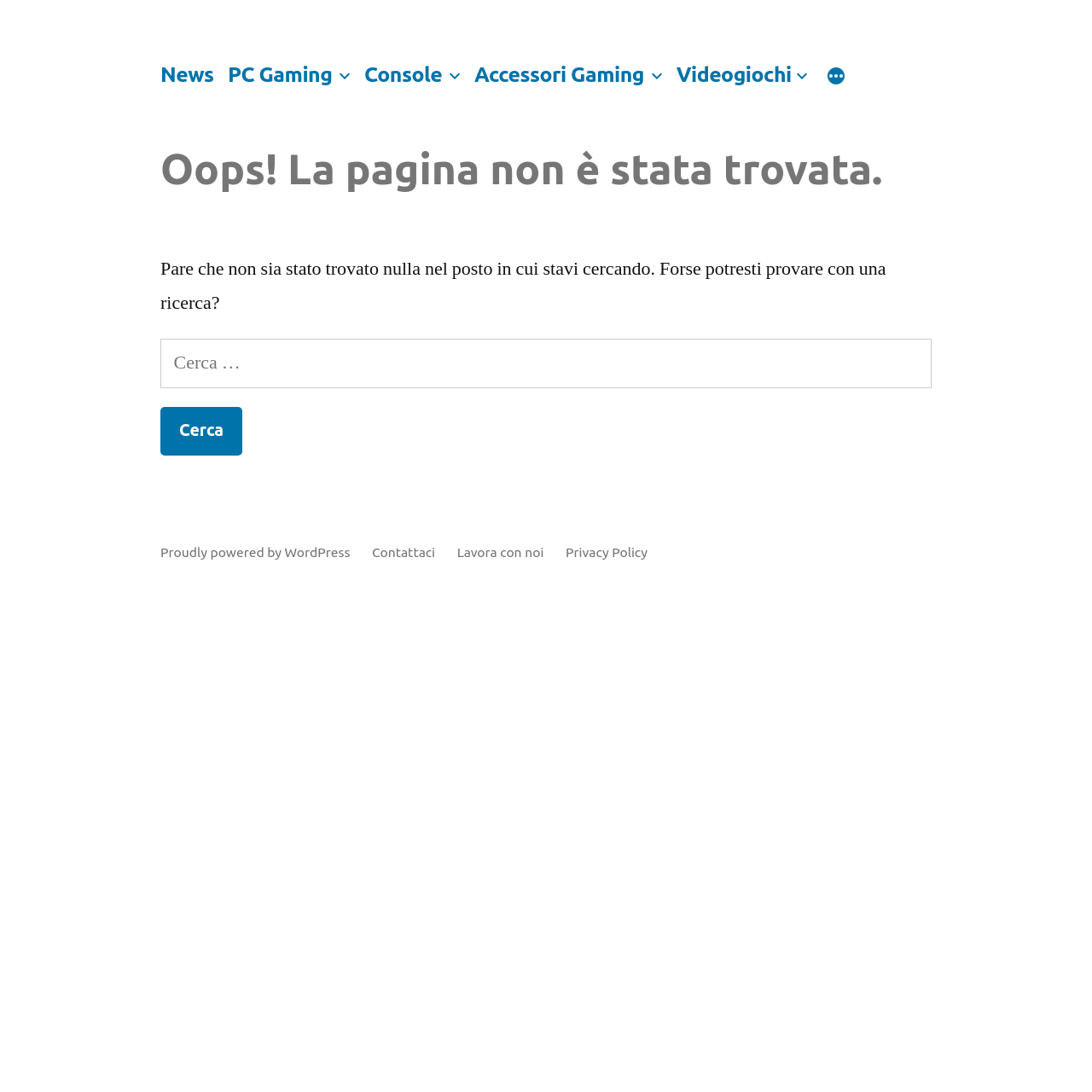What is the purpose of the search box?
Please answer the question with as much detail and depth as you can.

The purpose of the search box is to find content on the website because it is placed below the 'Oops! La pagina non è stata trovata.' header and has a label 'Ricerca per:' which means 'Search for:' in Italian.